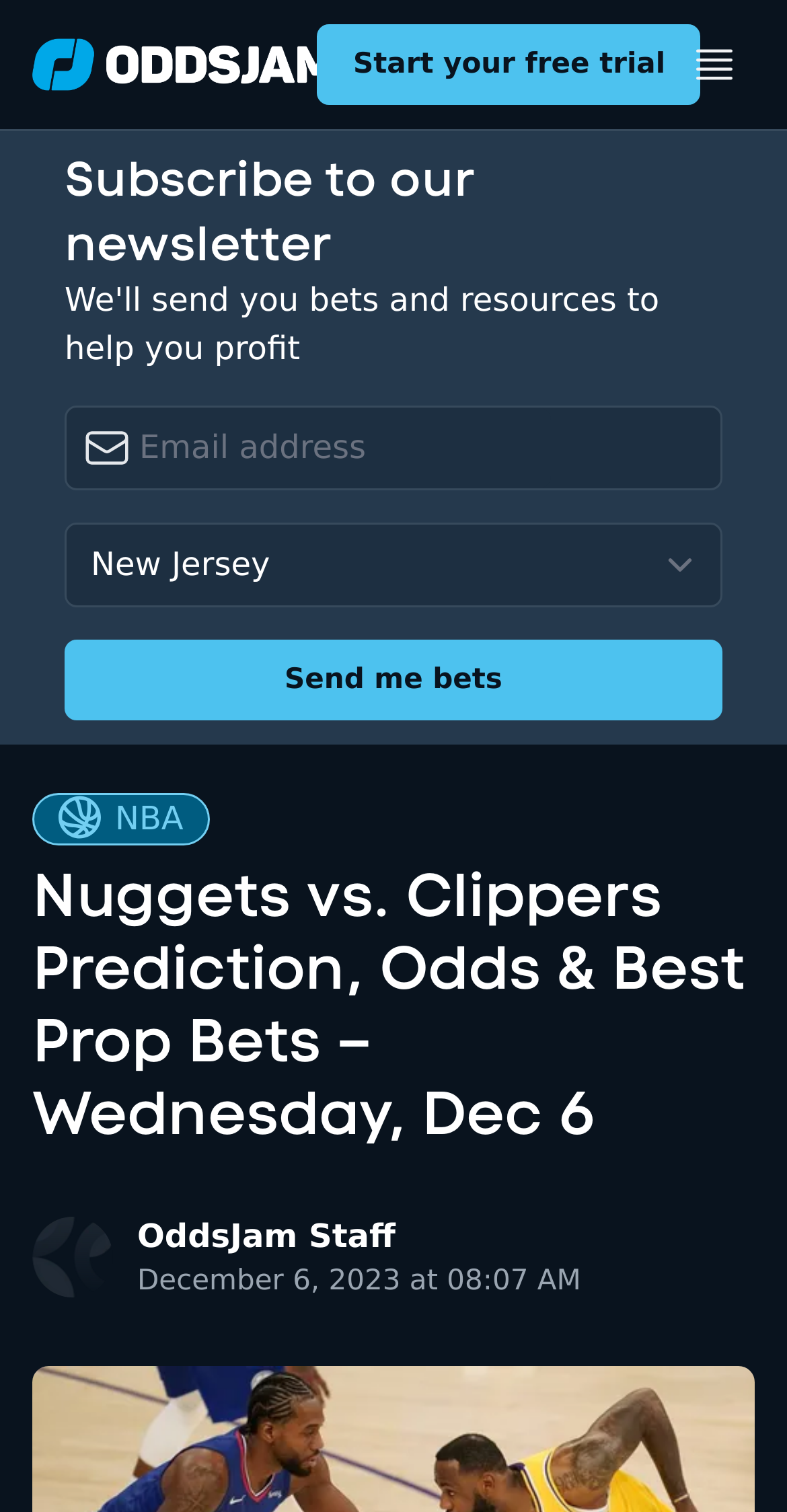What is the purpose of the 'Send me bets' button?
Answer the question with a detailed and thorough explanation.

I deduced this answer by analyzing the context of the button 'Send me bets' which is located near a textbox for email address and a combobox, implying that the button is used to send bets to the user's email.